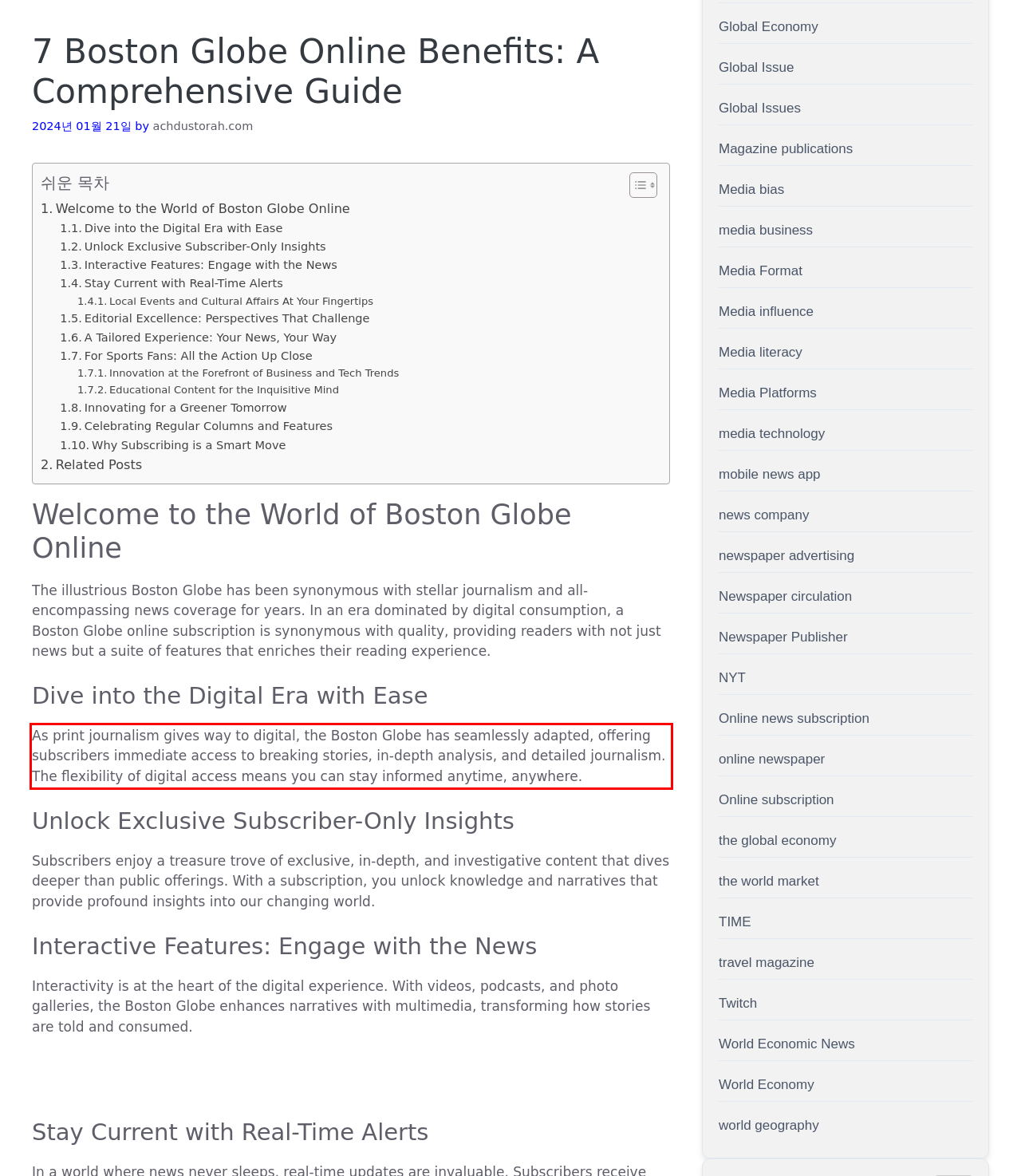Please identify and extract the text content from the UI element encased in a red bounding box on the provided webpage screenshot.

As print journalism gives way to digital, the Boston Globe has seamlessly adapted, offering subscribers immediate access to breaking stories, in-depth analysis, and detailed journalism. The flexibility of digital access means you can stay informed anytime, anywhere.